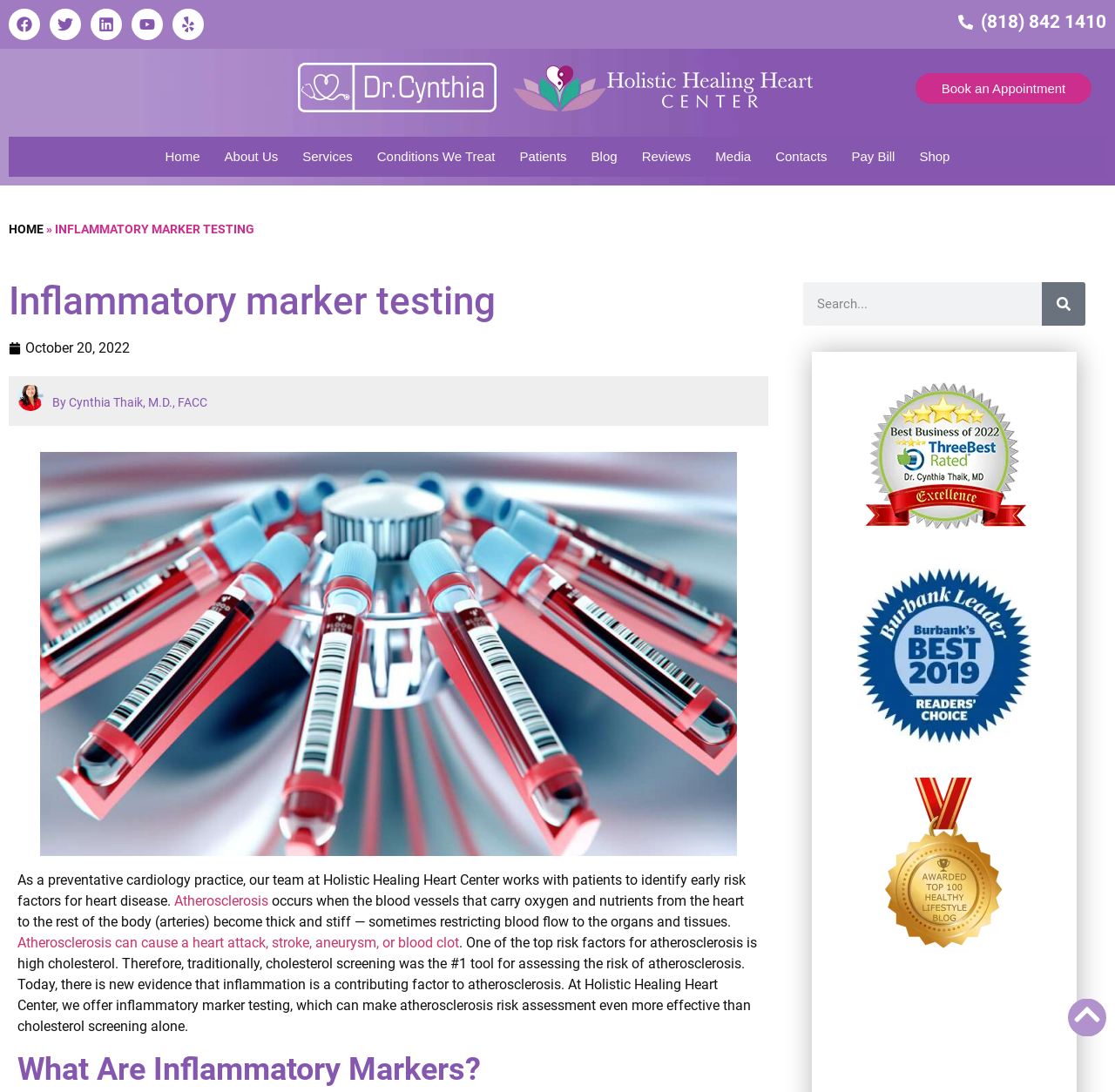Please provide the bounding box coordinates for the element that needs to be clicked to perform the following instruction: "Search for something". The coordinates should be given as four float numbers between 0 and 1, i.e., [left, top, right, bottom].

[0.72, 0.258, 0.973, 0.298]